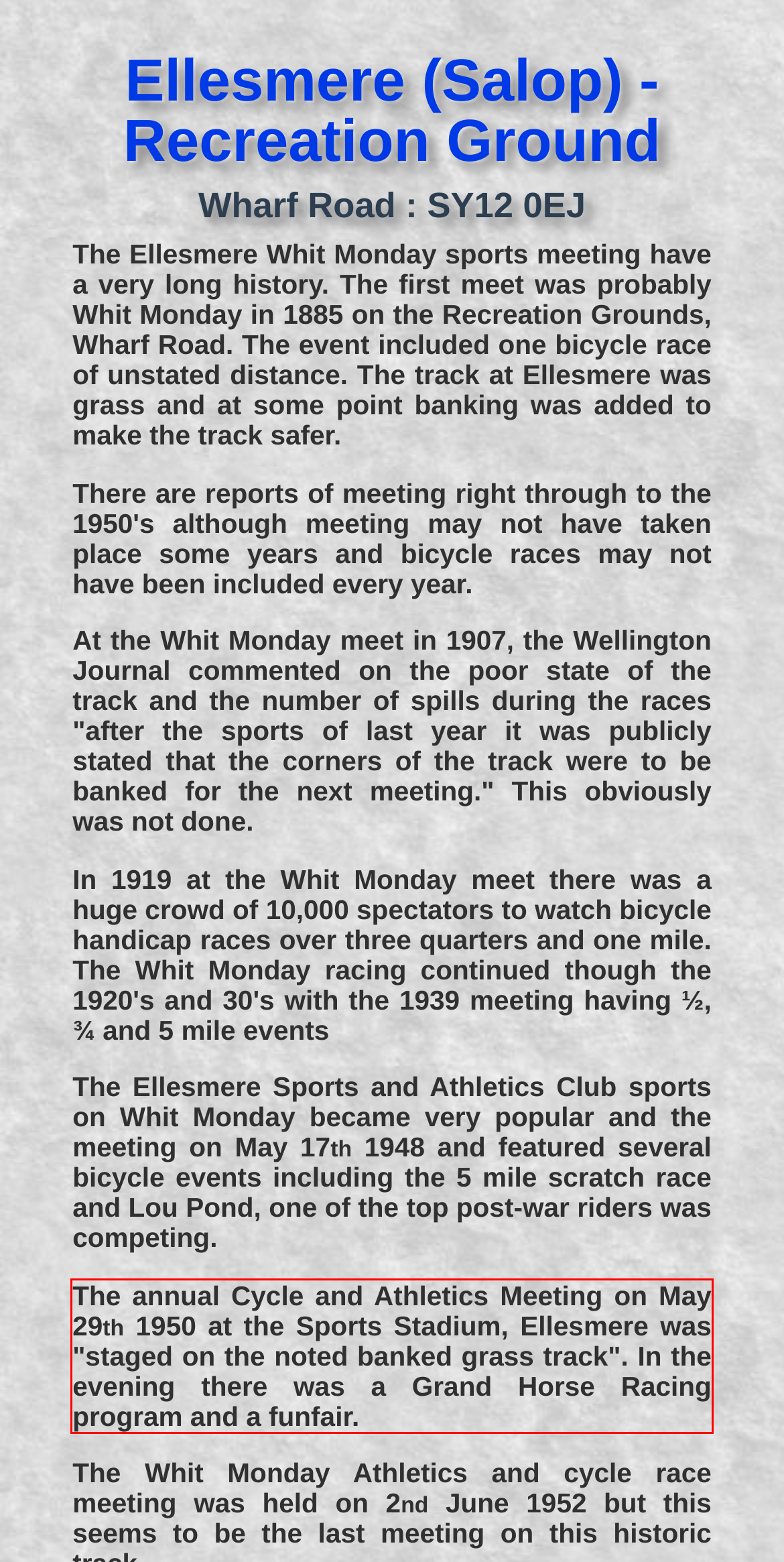Perform OCR on the text inside the red-bordered box in the provided screenshot and output the content.

The annual Cycle and Athletics Meeting on May 29th 1950 at the Sports Stadium, Ellesmere was "staged on the noted banked grass track". In the evening there was a Grand Horse Racing program and a funfair.